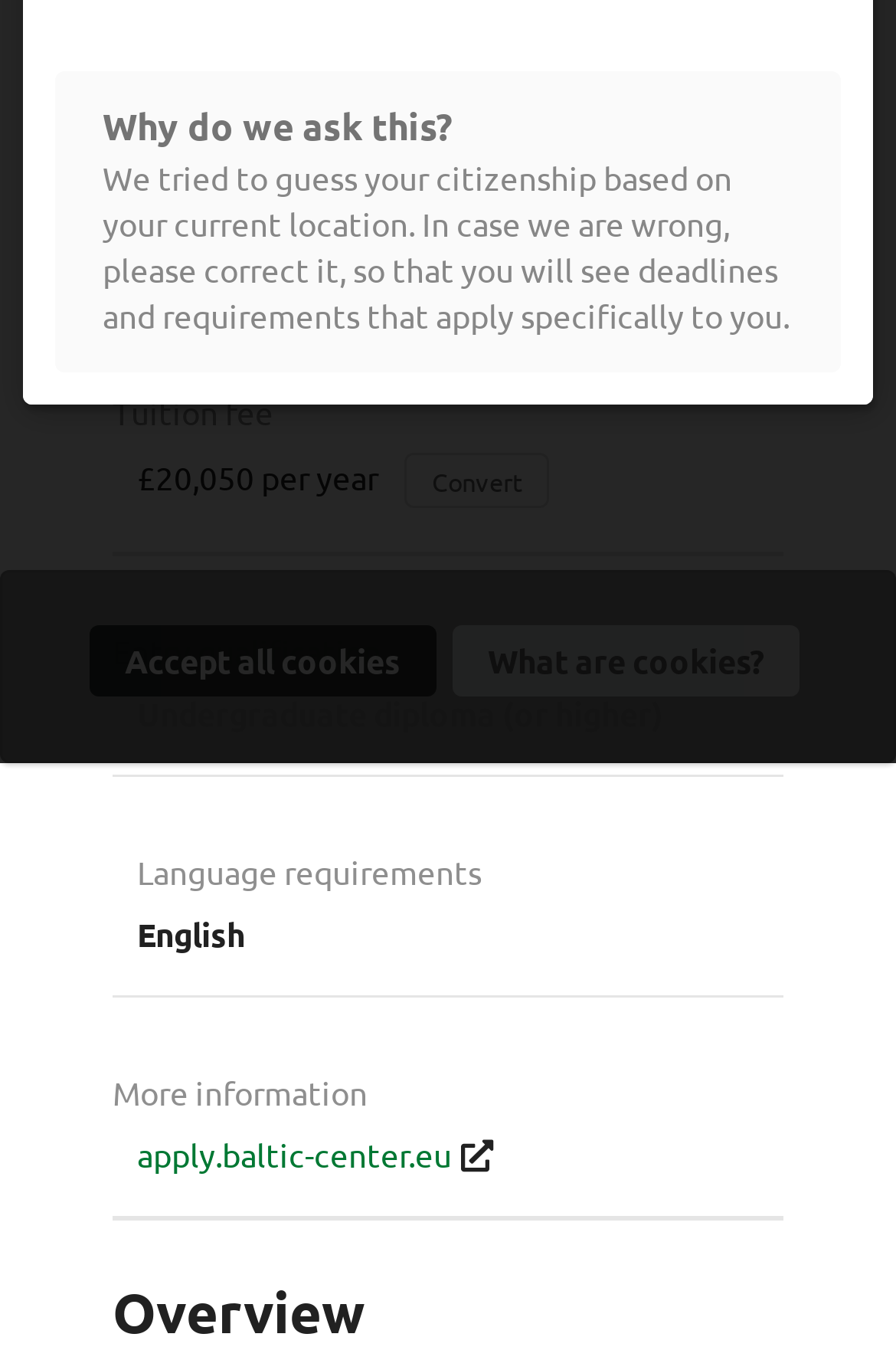Given the description "Convert", determine the bounding box of the corresponding UI element.

[0.45, 0.333, 0.613, 0.374]